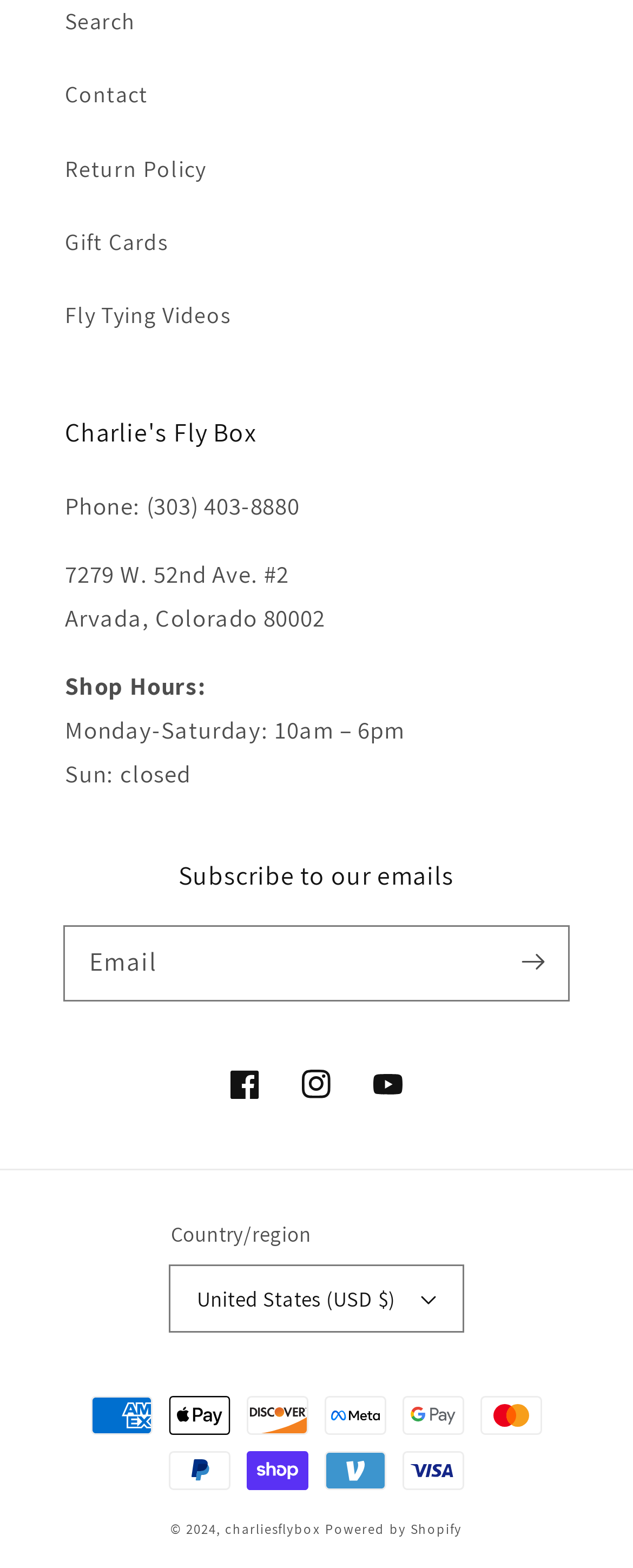Kindly determine the bounding box coordinates for the clickable area to achieve the given instruction: "Visit us".

None